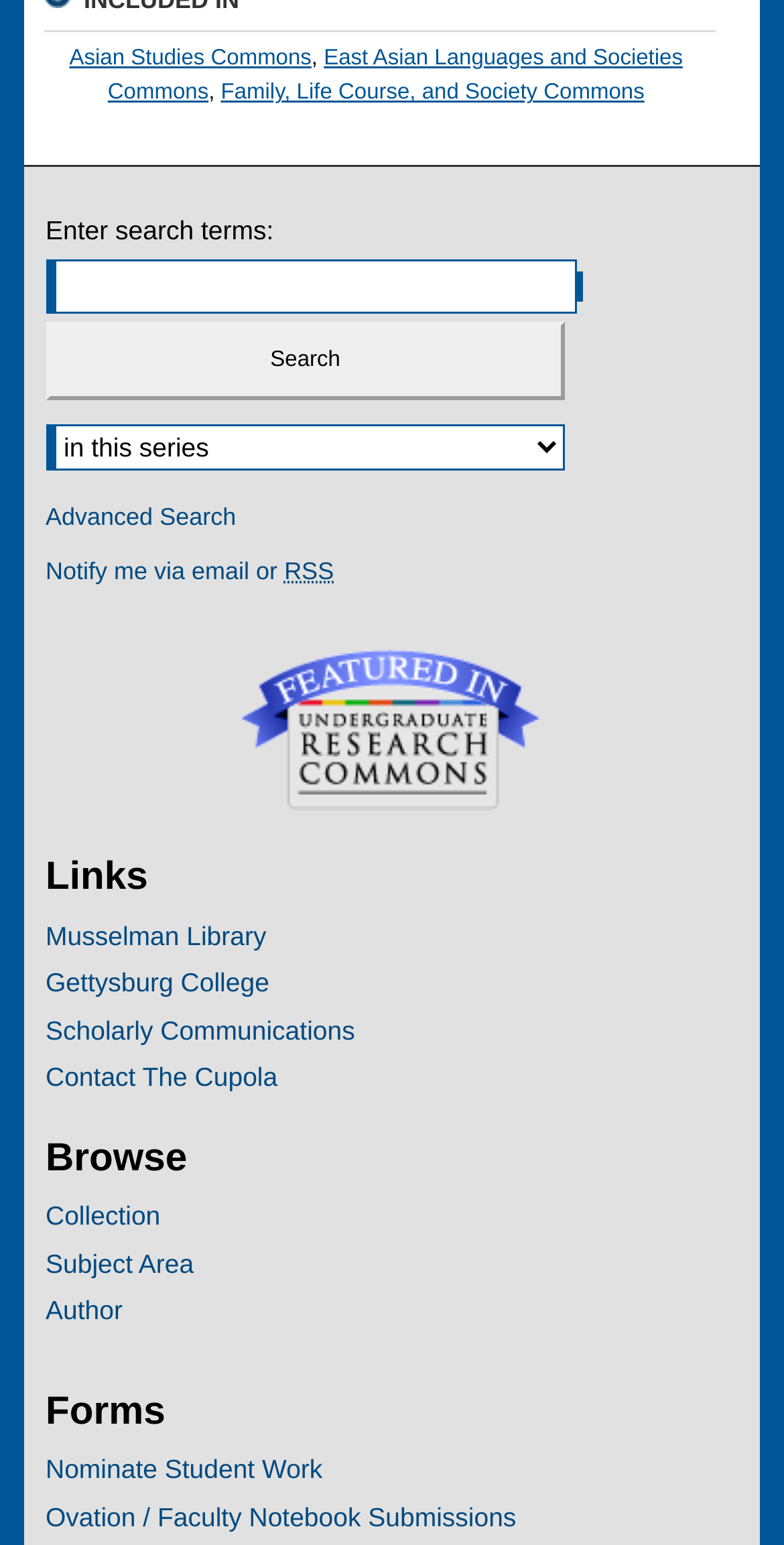Refer to the image and answer the question with as much detail as possible: What is the function of the combobox?

The combobox is labeled 'Select context to search:' and has a dropdown menu, suggesting that it allows users to choose a specific context or scope for their search.